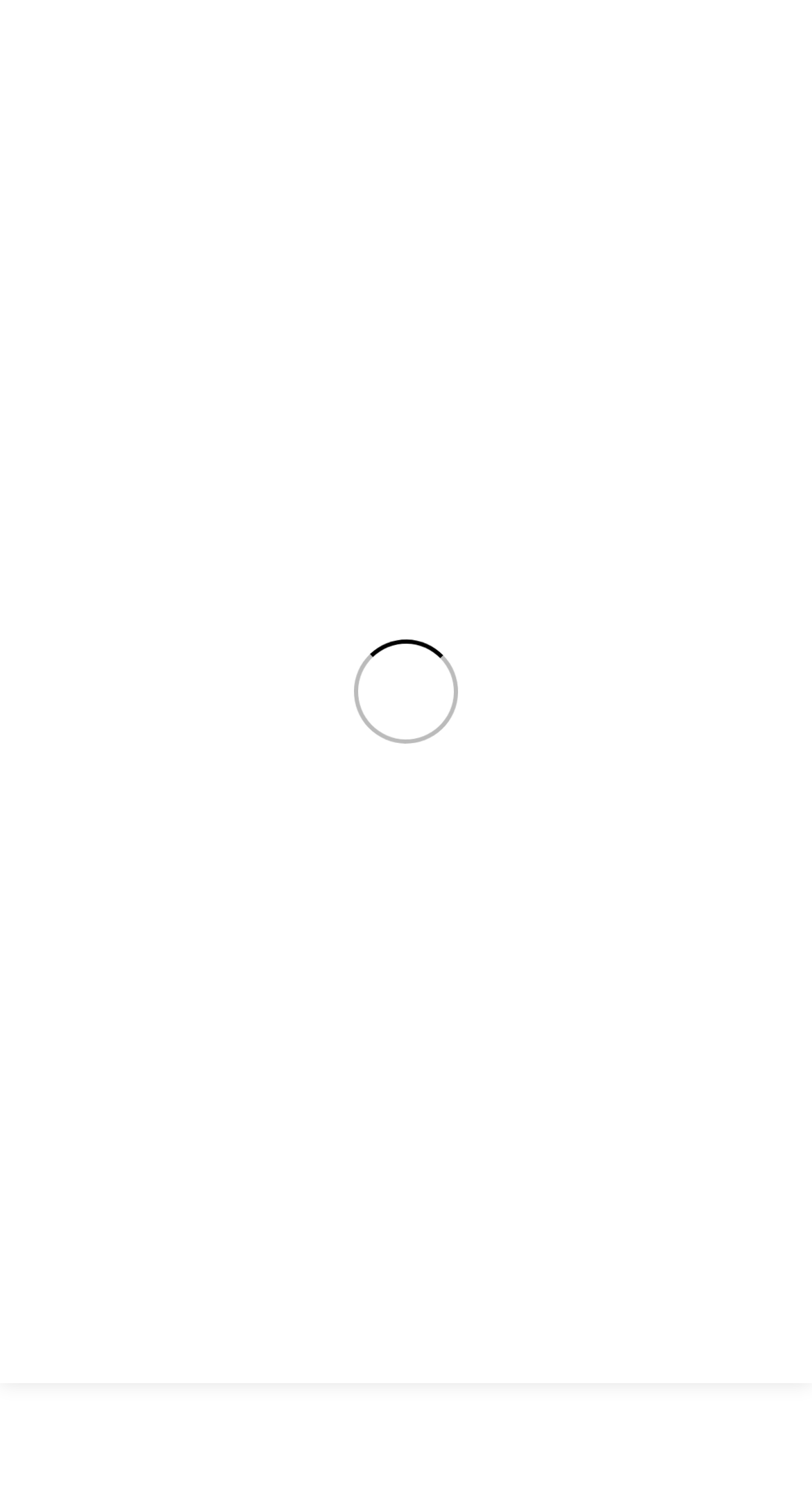Provide a thorough description of the webpage you see.

This webpage is about Dove Deeply Nourishing Body Wash, a sulfate-SLES-free body wash that respects skin microbiome. At the top left corner, there is a mobile menu link with the text "MENU" next to it. On the same line, there is a "Check Price" link with an image, located at the top center of the page. 

Below the top menu, there is a search bar that spans across most of the page, with a "SEARCH" button at the right end. Above the search bar, there is a breadcrumb navigation menu with links to "Home", "Toiletries", and "Bathing soaps". 

The main content of the page is a large figure that takes up most of the page, containing an image of the Dove Deeply Nourishing Body Wash product. Within this figure, there is a link to the product with the same name. 

At the bottom of the page, there are several links, including "DOVE" at the left, a heading with the product name, and links to "Menu", "Shop", "Compare products", and "Blog" at the bottom right corner.